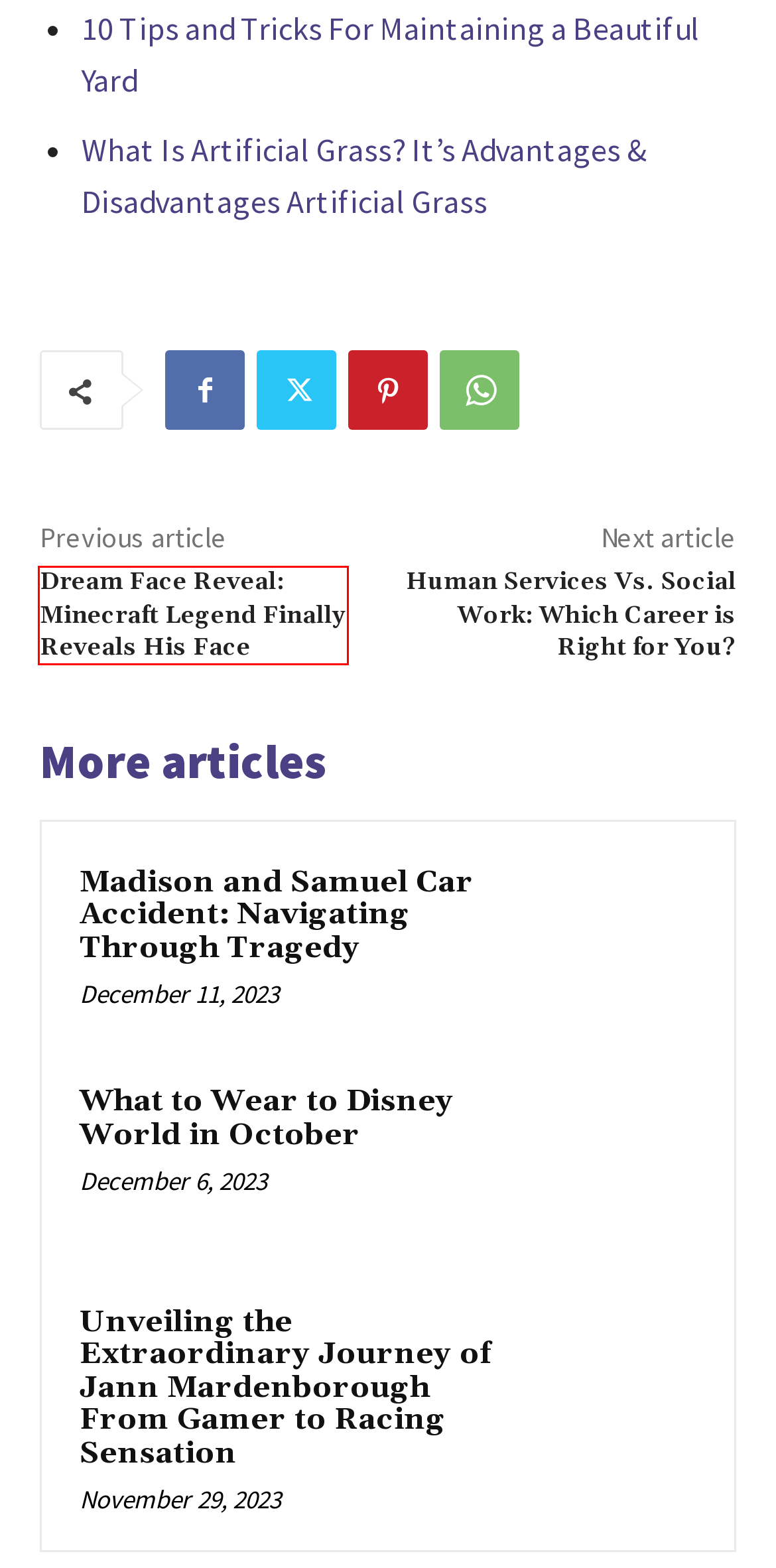Examine the screenshot of the webpage, noting the red bounding box around a UI element. Pick the webpage description that best matches the new page after the element in the red bounding box is clicked. Here are the candidates:
A. What Is Artificial Grass? It's Advantages & Disadvantages Artificial Grass -
B. Madison Shaque and Samuel CarAccident
C. Disney World October Outfit Guide Dress for Magic
D. The Journey of Jann Mardenborough: From Gamer to Racing Sensation
E. Dream Face Reveal: Minecraft Legend Finally Reveals His Face
F. 10 Tips and Tricks For Maintaining a Beautiful Yard - Think & Gossip
G. Human Services Vs. Social Work: Which Career is Right for You? -
H. Home Decor Archives - Think & Gossip

E